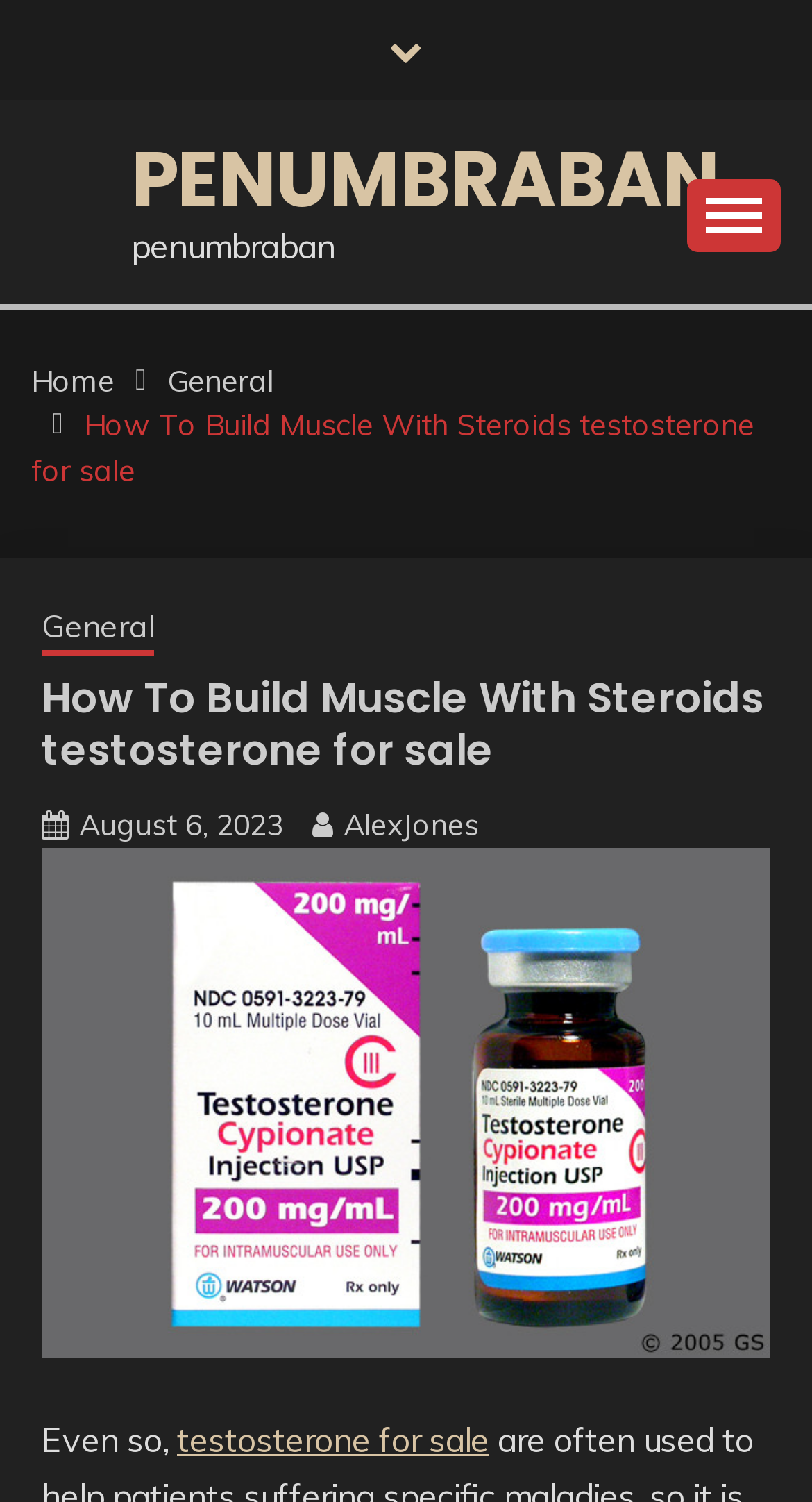Detail the features and information presented on the webpage.

The webpage appears to be an article or blog post about building muscle with steroids, specifically discussing testosterone for sale. At the top of the page, there is a link on the left side and another link on the right side with the text "PENUMBRABAN". Below these links, there is a button on the right side that controls the primary menu.

The main content of the page is divided into sections. On the left side, there is a navigation menu with breadcrumbs, which includes links to "Home", "General", and the current page "How To Build Muscle With Steroids testosterone for sale". Below the navigation menu, there is a heading with the same title as the page.

The main article content starts below the heading. There is a link to the date "August 6, 2023" and another link to the author "AlexJones". Below these links, there is a figure or image that takes up most of the width of the page.

The article text starts below the figure, with the sentence "Even so," followed by a link to "testosterone for sale". At the bottom of the page, there is a link with a icon on the right side.

Overall, the page has a simple layout with a focus on the article content, and includes several links and a figure or image to support the text.